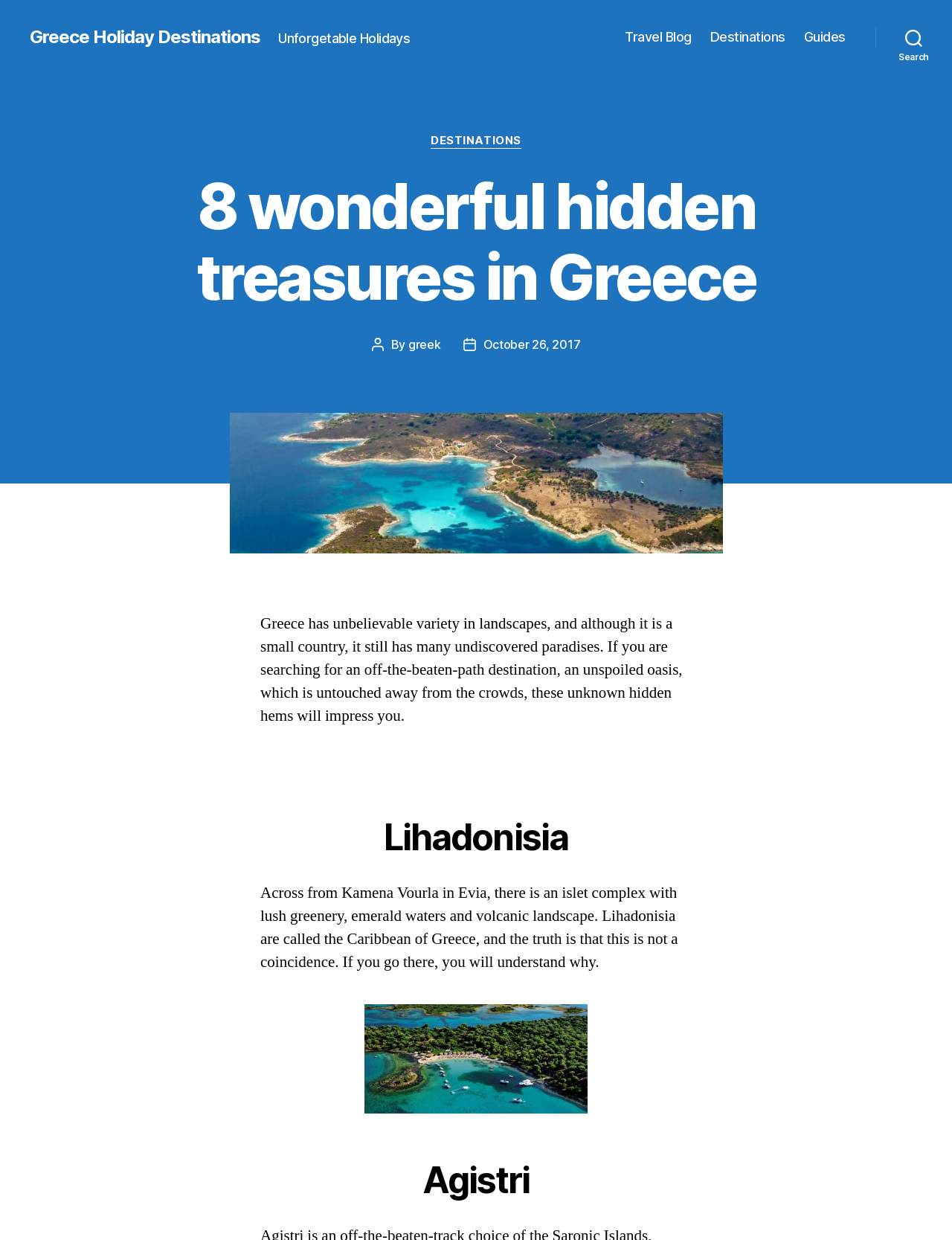Give the bounding box coordinates for the element described by: "Travel Blog".

[0.668, 0.024, 0.734, 0.036]